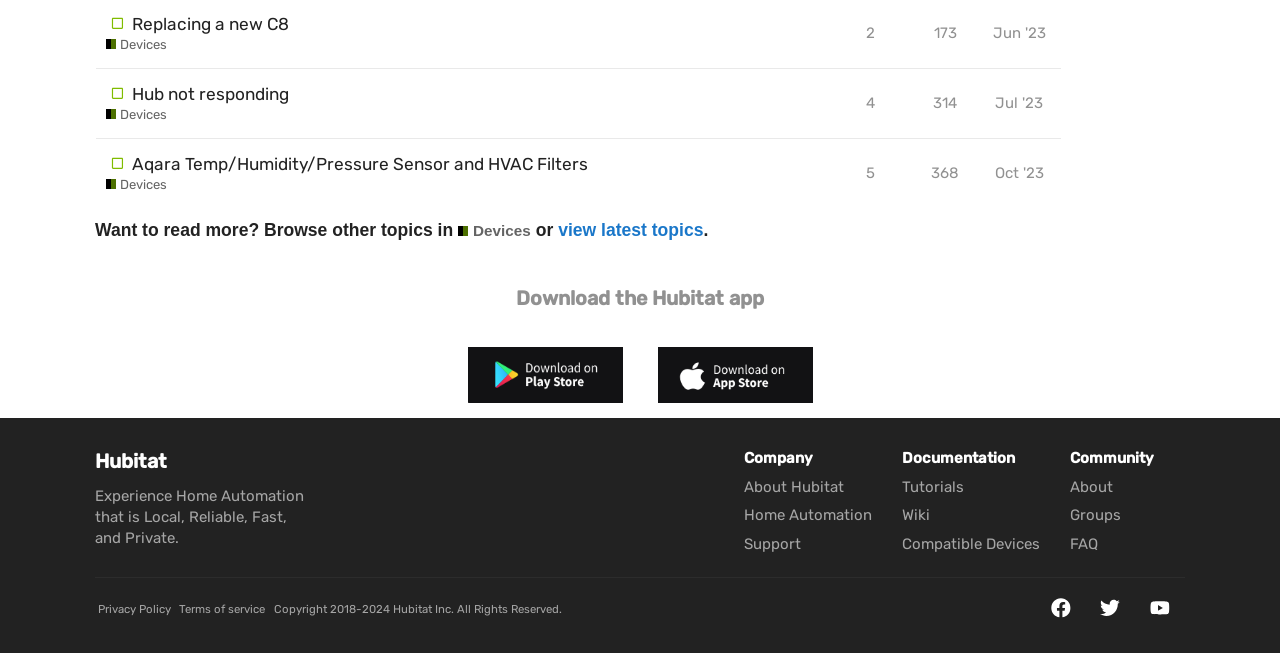Give a one-word or short-phrase answer to the following question: 
How many replies does the first topic have?

2